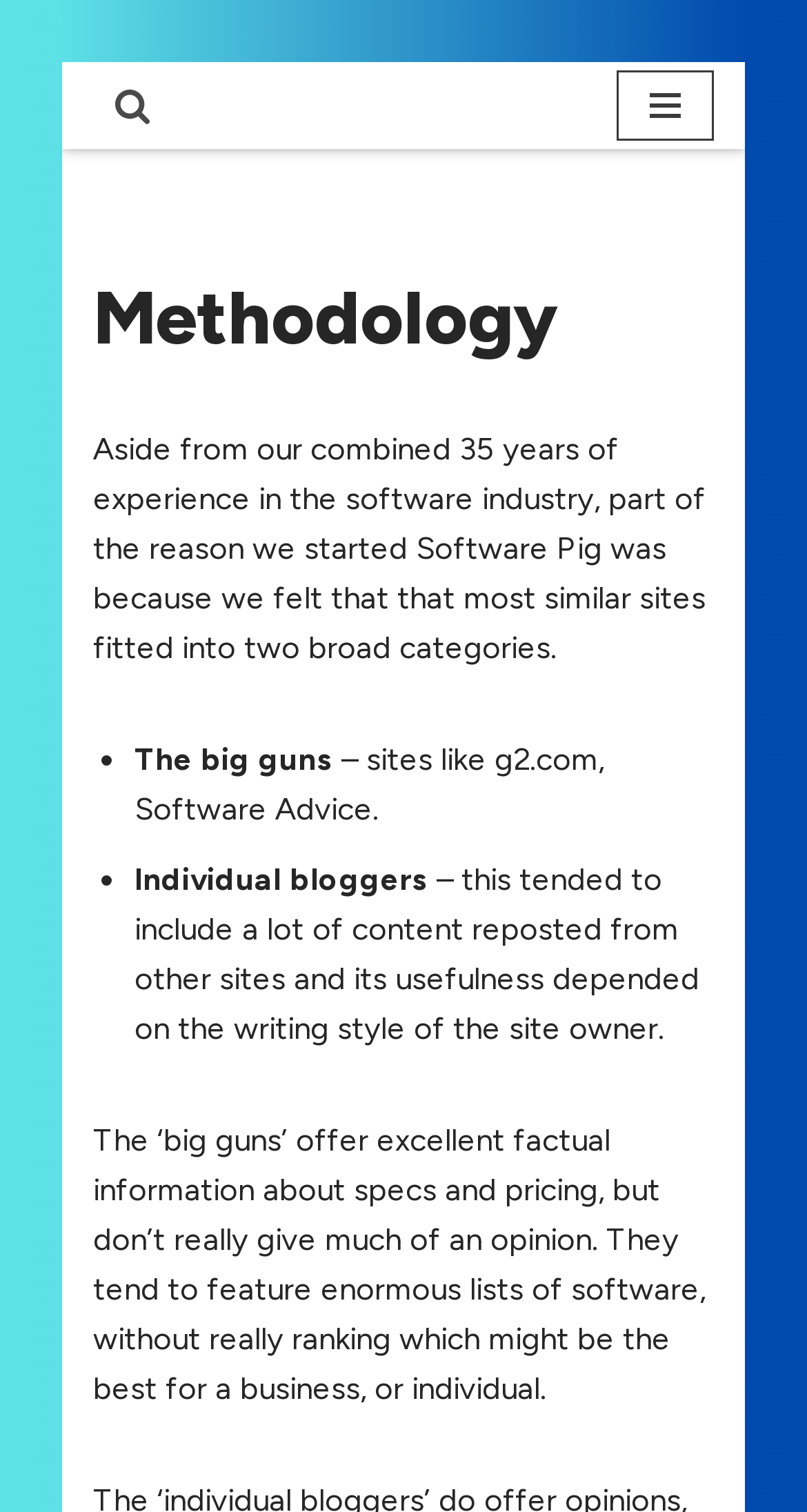What do the 'big guns' offer?
Please provide a comprehensive answer based on the visual information in the image.

According to the webpage text, the 'big guns' offer excellent factual information about specs and pricing, but don't really give much of an opinion. They tend to feature enormous lists of software without really ranking which might be the best for a business or individual.